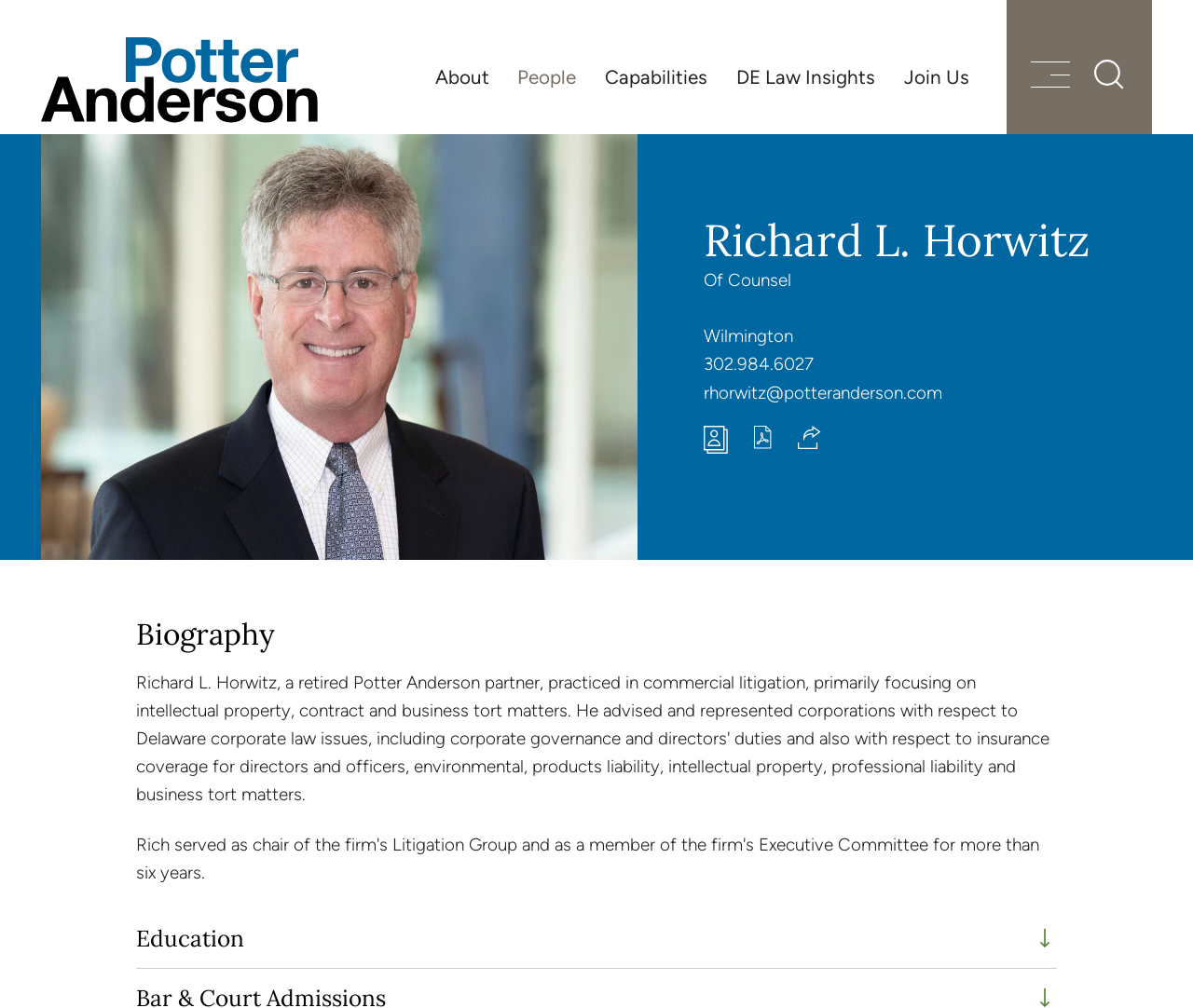Please find the bounding box coordinates for the clickable element needed to perform this instruction: "Share Richard L. Horwitz's profile".

[0.669, 0.422, 0.688, 0.445]